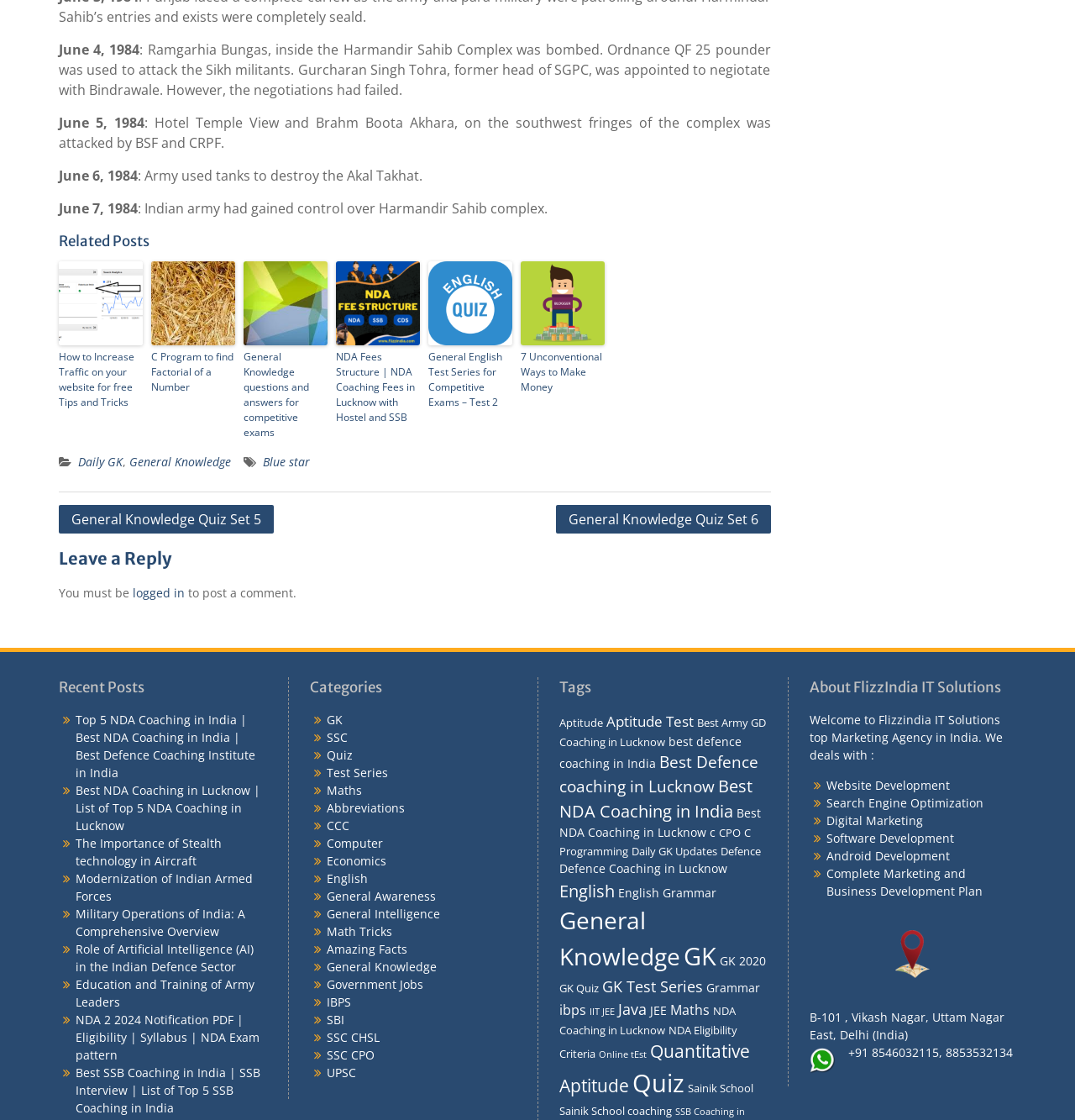Specify the bounding box coordinates of the area to click in order to execute this command: 'Click on the 'Posts' navigation'. The coordinates should consist of four float numbers ranging from 0 to 1, and should be formatted as [left, top, right, bottom].

[0.055, 0.45, 0.717, 0.476]